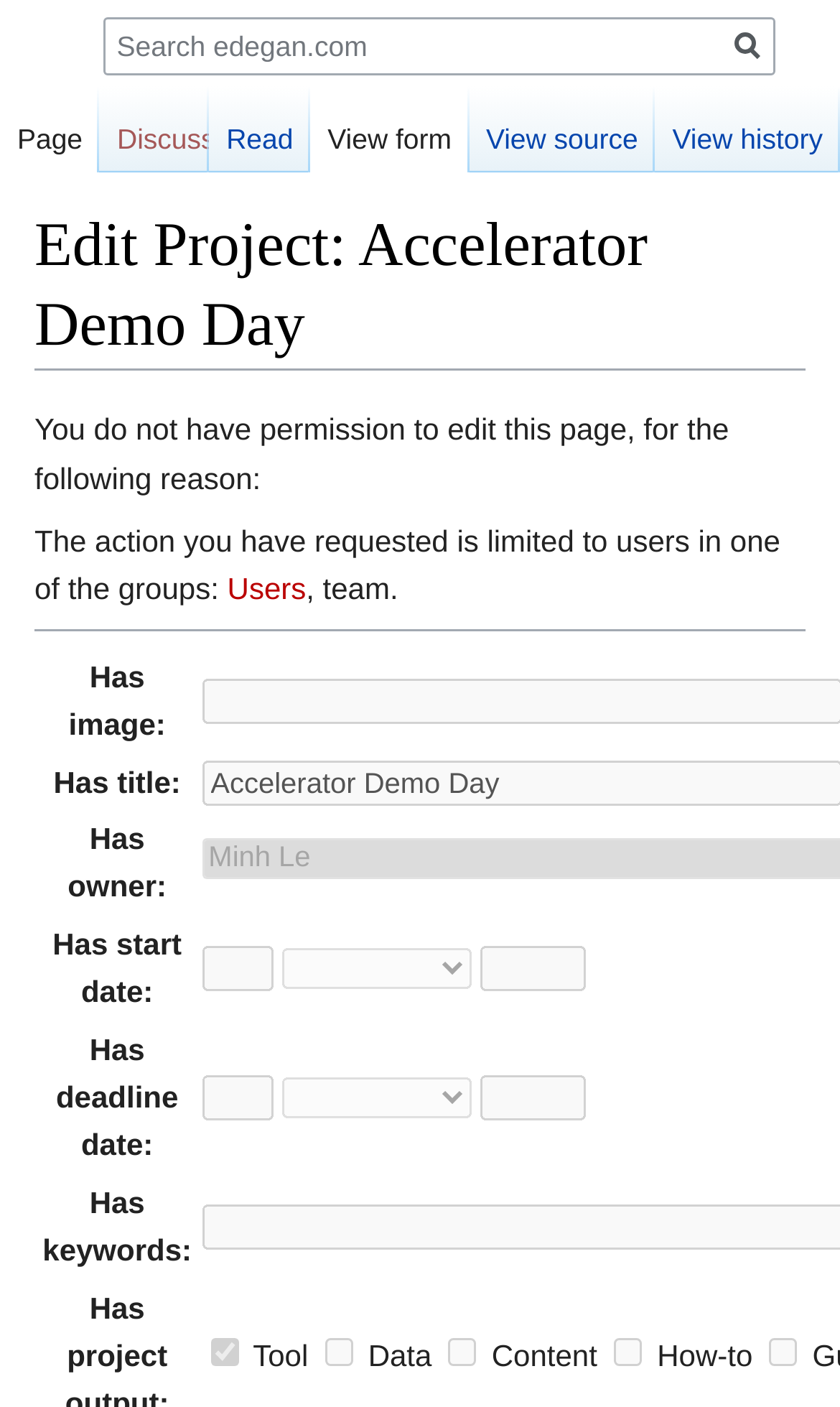Can you identify the bounding box coordinates of the clickable region needed to carry out this instruction: 'Click Users'? The coordinates should be four float numbers within the range of 0 to 1, stated as [left, top, right, bottom].

[0.271, 0.407, 0.364, 0.431]